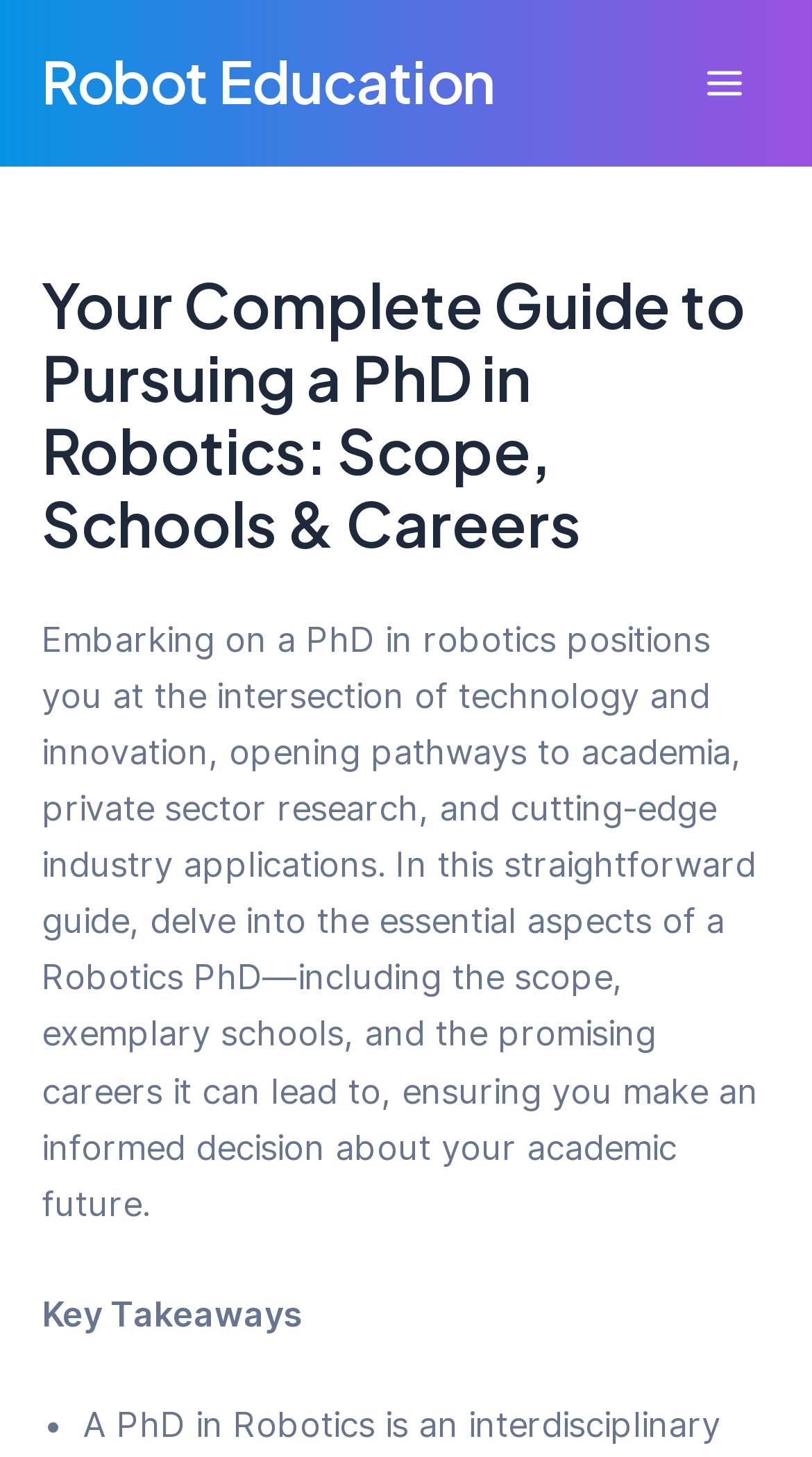Find the bounding box coordinates for the UI element whose description is: "Robot Education". The coordinates should be four float numbers between 0 and 1, in the format [left, top, right, bottom].

[0.051, 0.032, 0.613, 0.08]